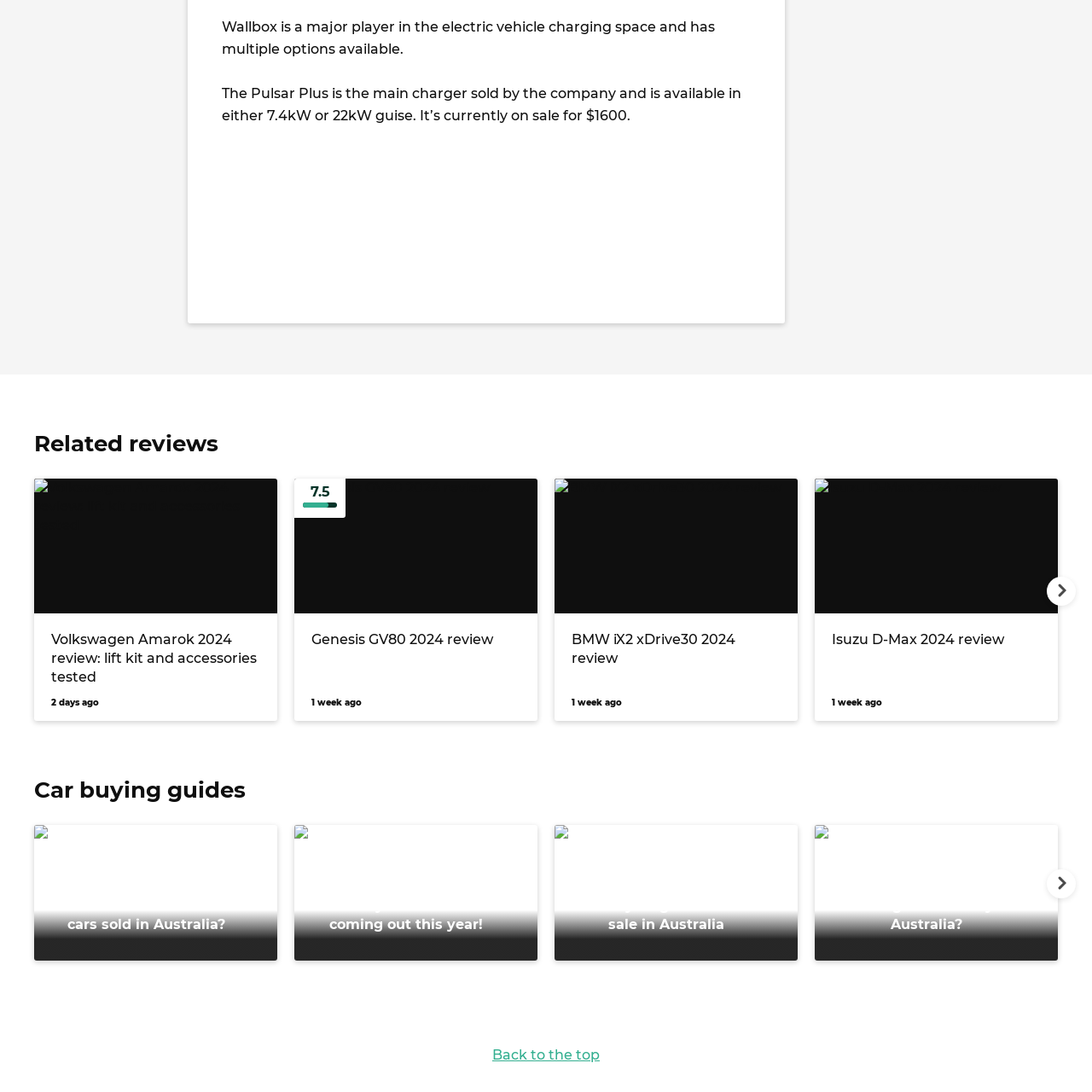Inspect the area within the red bounding box and elaborate on the following question with a detailed answer using the image as your reference: What is the purpose of the link accompanying the image?

The purpose of the link can be inferred from the caption, which mentions that the link provides an 'in-depth review' of the Volkswagen Amarok. This review likely covers performance, features, and user feedback about the model, aiming to inform potential buyers.